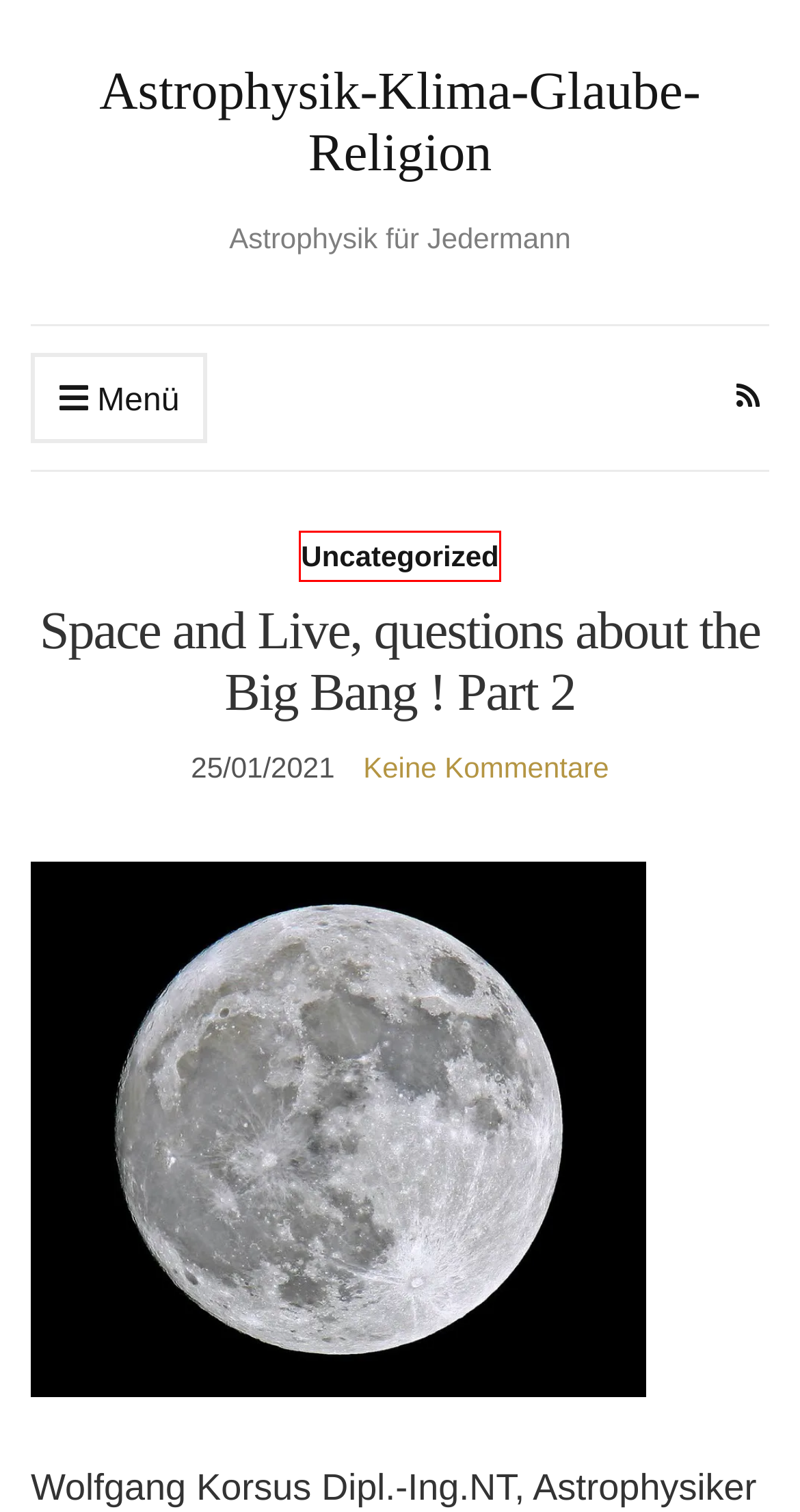Look at the given screenshot of a webpage with a red rectangle bounding box around a UI element. Pick the description that best matches the new webpage after clicking the element highlighted. The descriptions are:
A. First the Horizons…..then until the Last VEIL Part 5 • Astrophysik-Klima-Glaube-Religion
B. Das „Muß vor dem Ur-Knall“  Teil 2 • Astrophysik-Klima-Glaube-Religion
C. Weltall und das Leben, Fragen zum Urknall! Teil 2 • Astrophysik-Klima-Glaube-Religion
D. " The small mathematics of the universe“ part 2 • Astrophysik-Klima-Glaube-Religion
E. The spaceship Earth… something about velocities!? • Astrophysik-Klima-Glaube-Religion
F. Es gibt keinen Gott, hat es nie gegeben !.....Teil 1 • Astrophysik-Klima-Glaube-Religion
G. Uncategorized Archive • Astrophysik-Klima-Glaube-Religion
H. Astrophysik-Klima-Glaube-Religion • Astrophysik für Jedermann

G